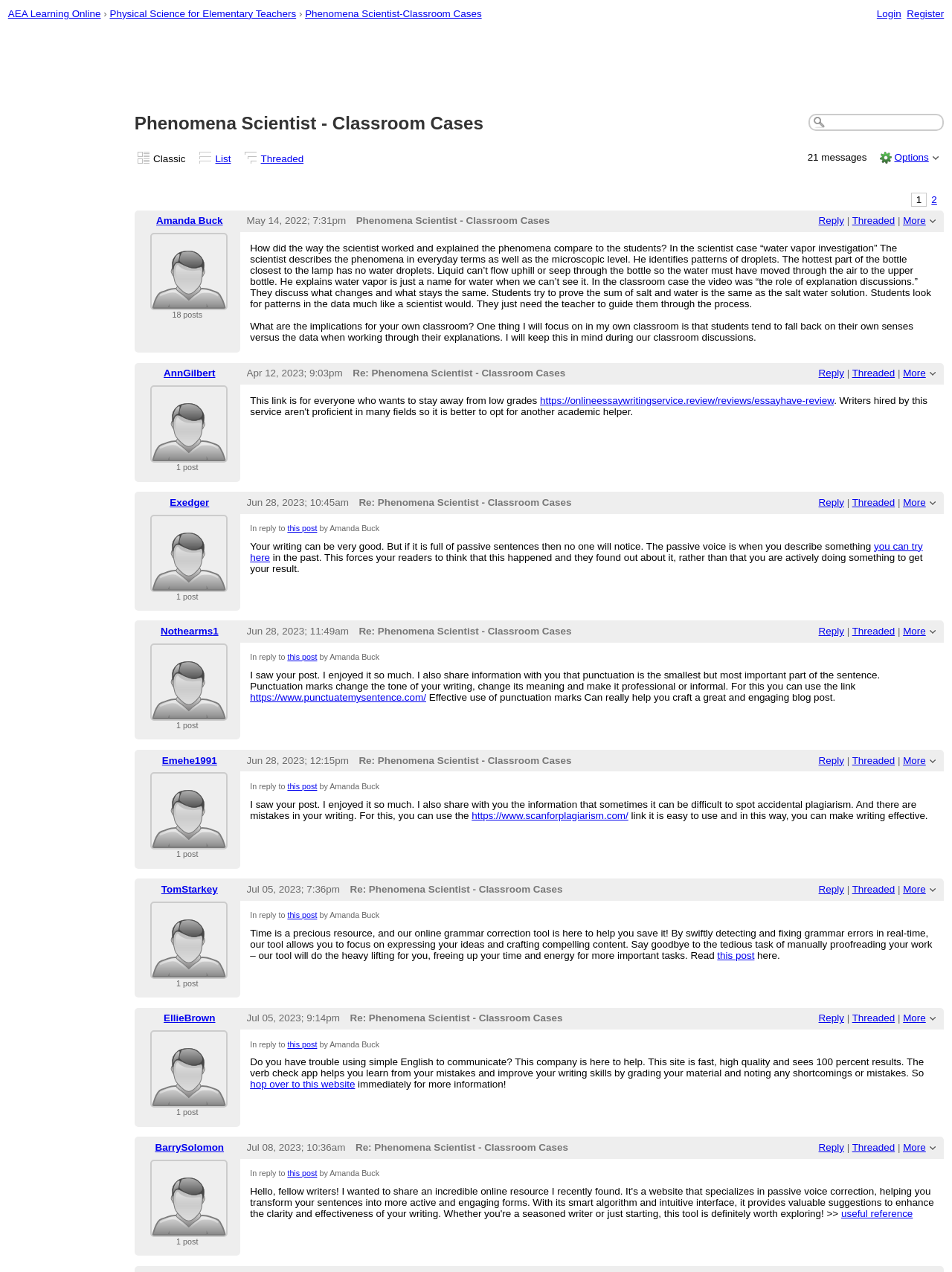Specify the bounding box coordinates (top-left x, top-left y, bottom-right x, bottom-right y) of the UI element in the screenshot that matches this description: Threaded

[0.895, 0.29, 0.94, 0.299]